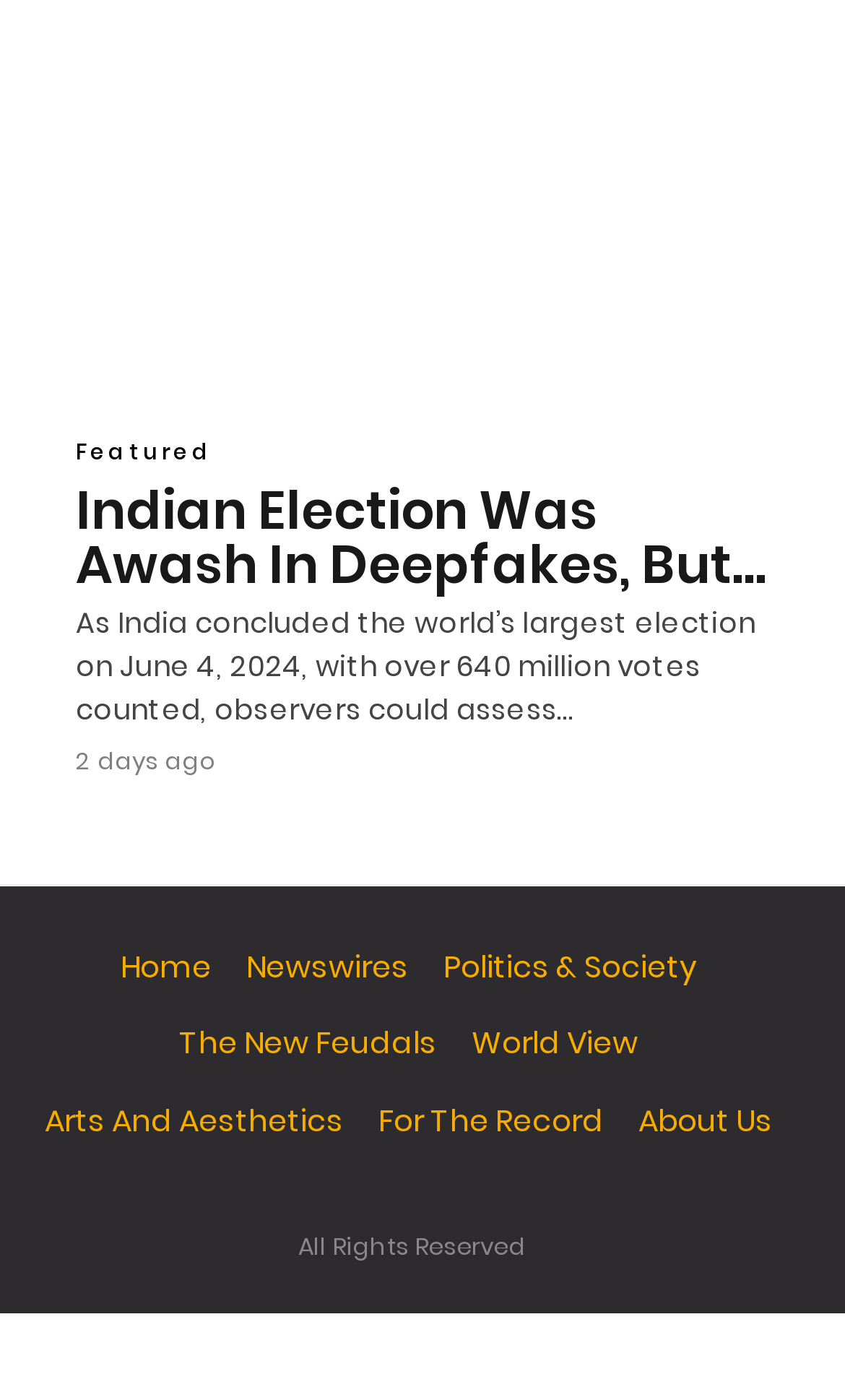How many votes were counted in the Indian election?
Offer a detailed and full explanation in response to the question.

According to the StaticText element, 'As India concluded the world’s largest election on June 4, 2024, with over 640 million votes counted, observers could assess…', the number of votes counted in the Indian election is 640 million.